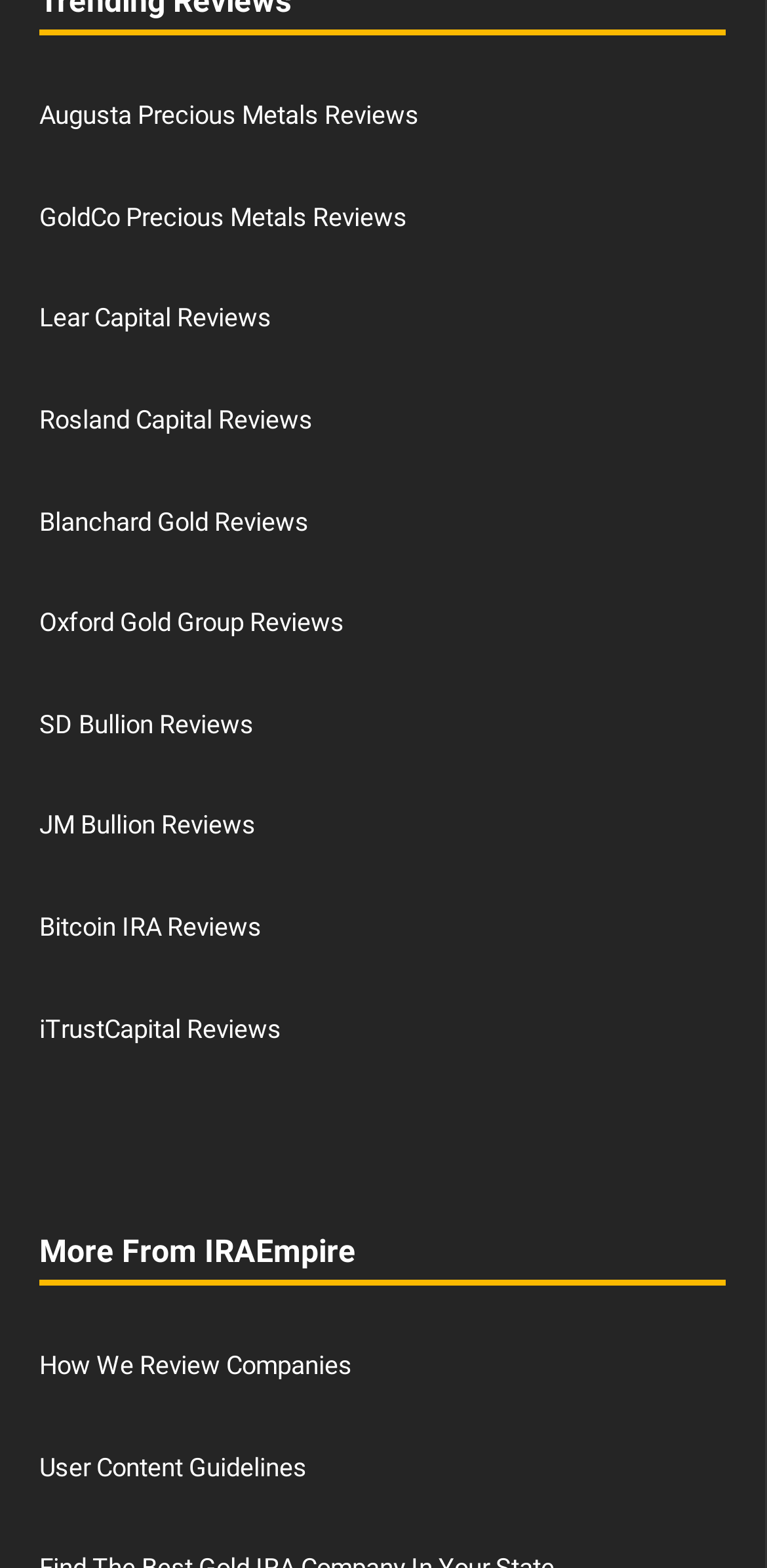Can you find the bounding box coordinates of the area I should click to execute the following instruction: "Read Augusta Precious Metals Reviews"?

[0.051, 0.064, 0.546, 0.083]